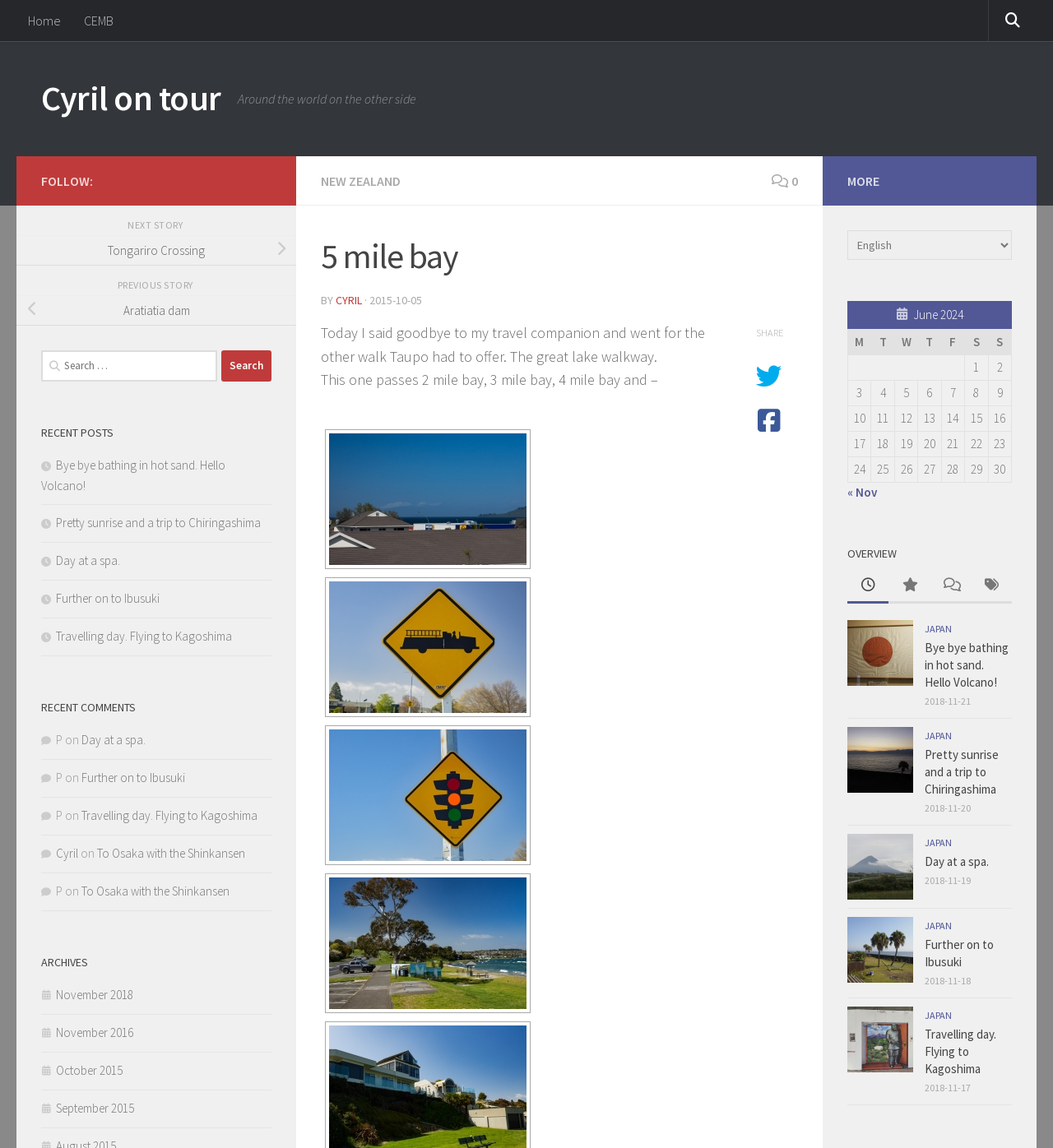Identify the bounding box coordinates for the UI element described as follows: Skip to content. Use the format (top-left x, top-left y, bottom-right x, bottom-right y) and ensure all values are floating point numbers between 0 and 1.

[0.003, 0.003, 0.126, 0.038]